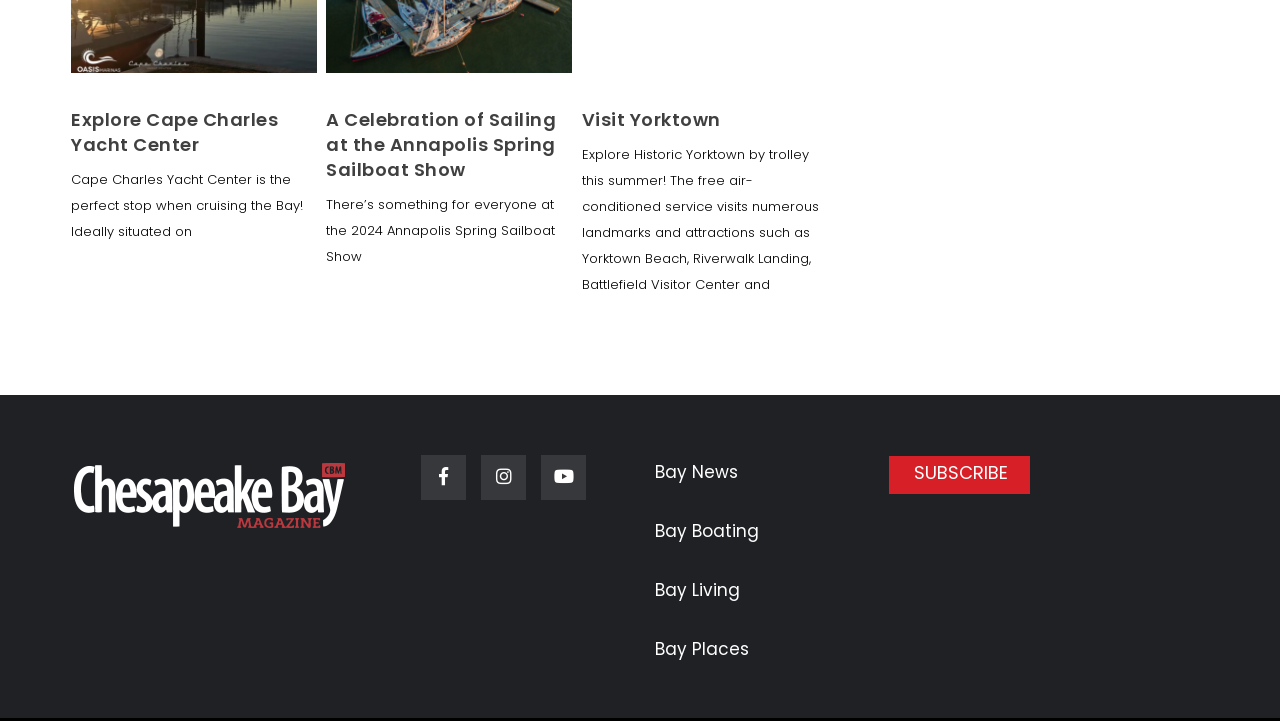Refer to the screenshot and give an in-depth answer to this question: What are the categories of news available?

The links 'Bay News', 'Bay Boating', and 'Bay Living' suggest that the categories of news available are Bay News, Bay Boating, and Bay Living.